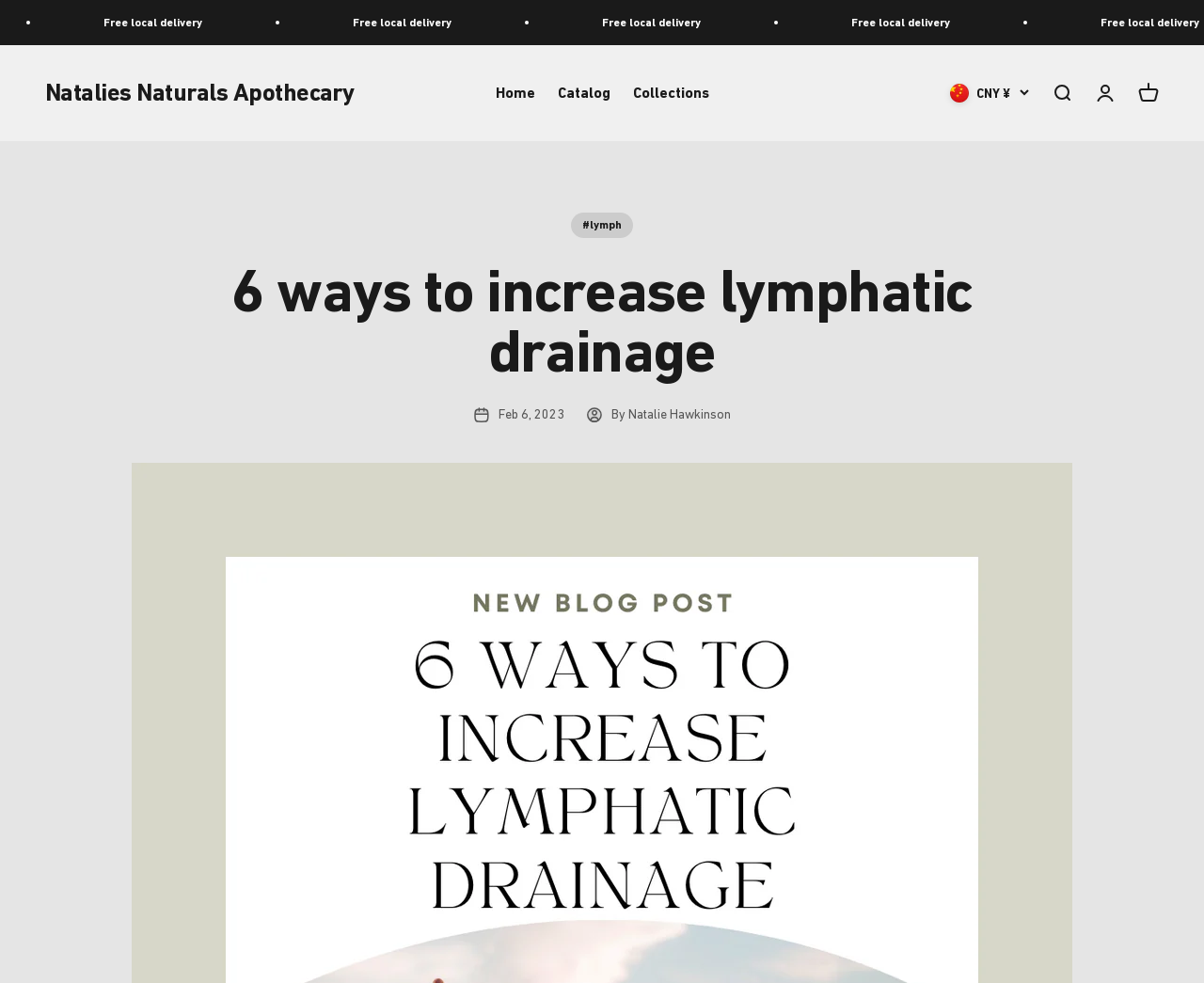What is the date of the article?
Please ensure your answer is as detailed and informative as possible.

I found the answer by looking at the time element which contains the static text 'Feb 6, 2023'.